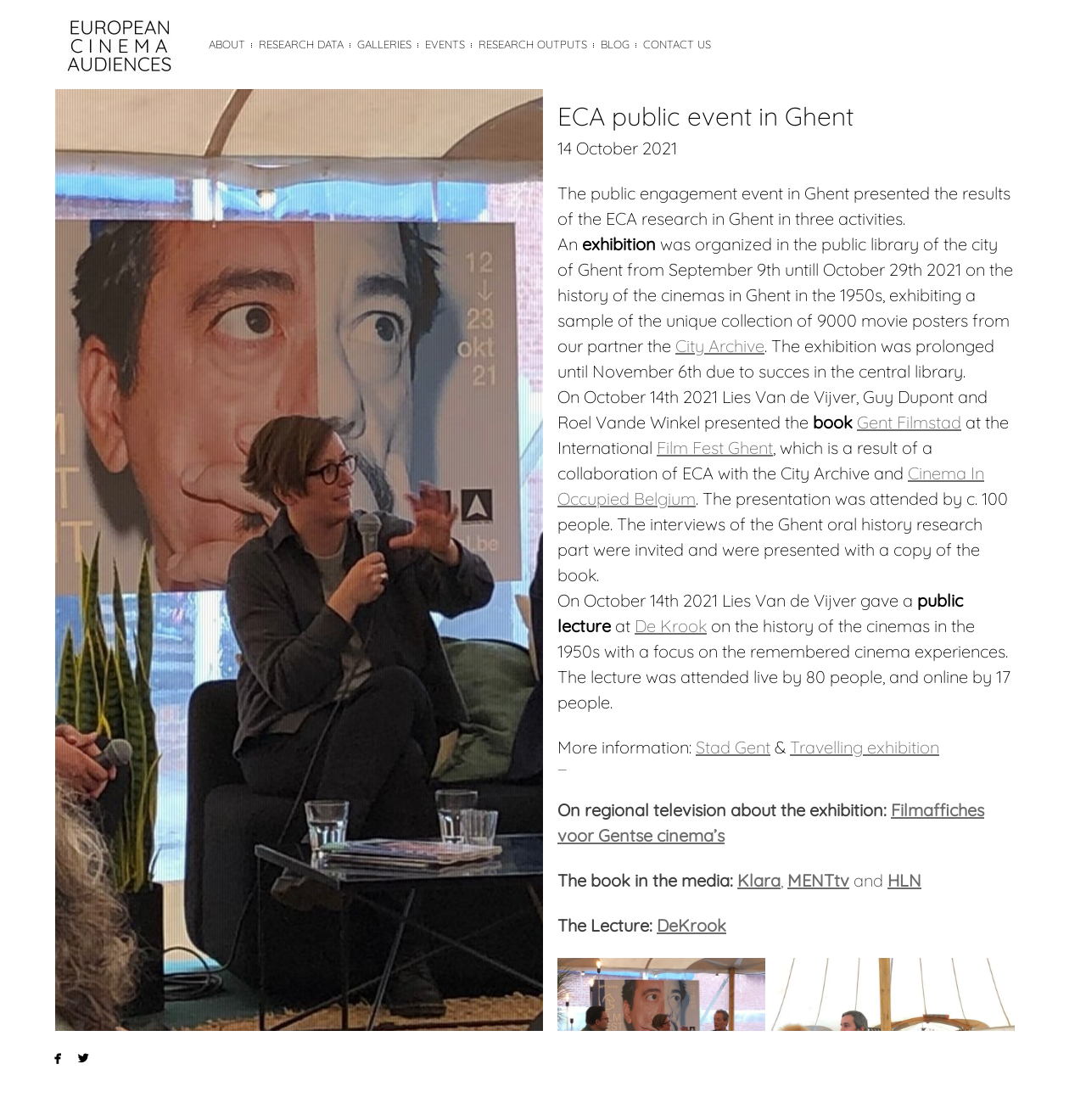Please provide a one-word or phrase answer to the question: 
What is the name of the public library where the exhibition was organized?

The public library of the city of Ghent